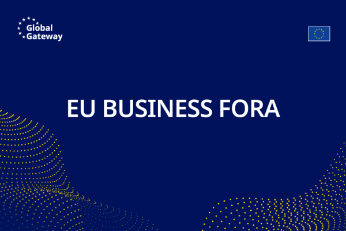How many logos are present in the image?
Look at the image and respond with a one-word or short phrase answer.

Two